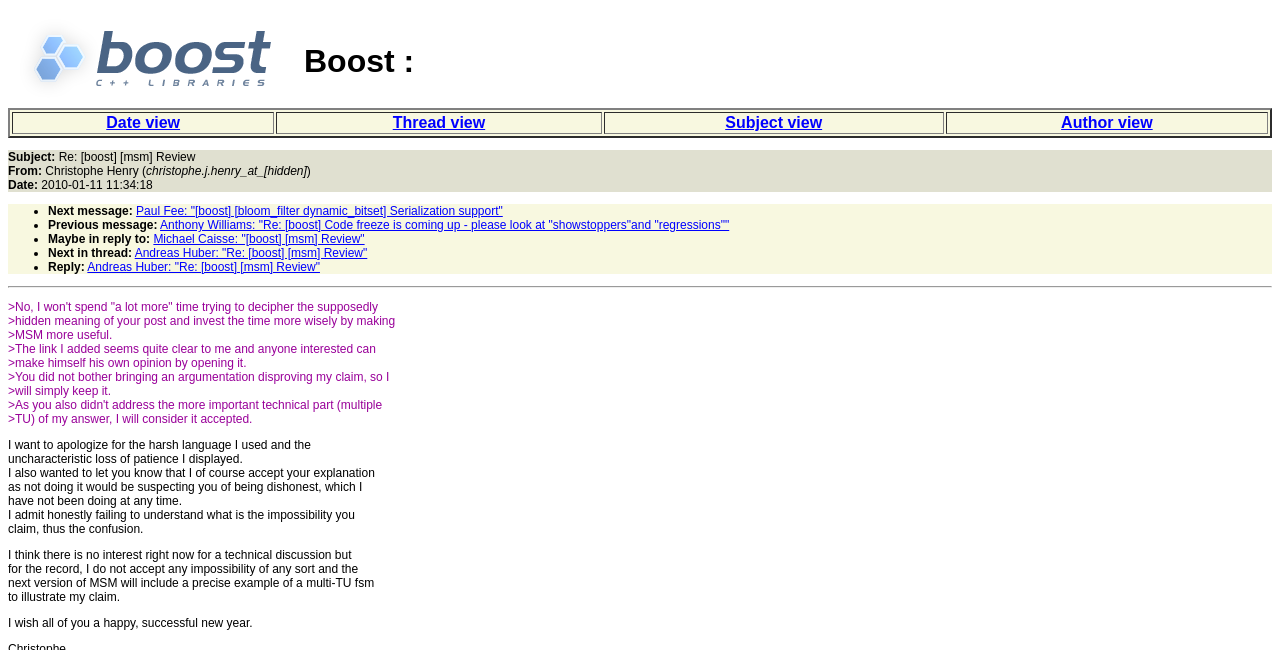Who is the sender of this email? Based on the image, give a response in one word or a short phrase.

Christophe Henry